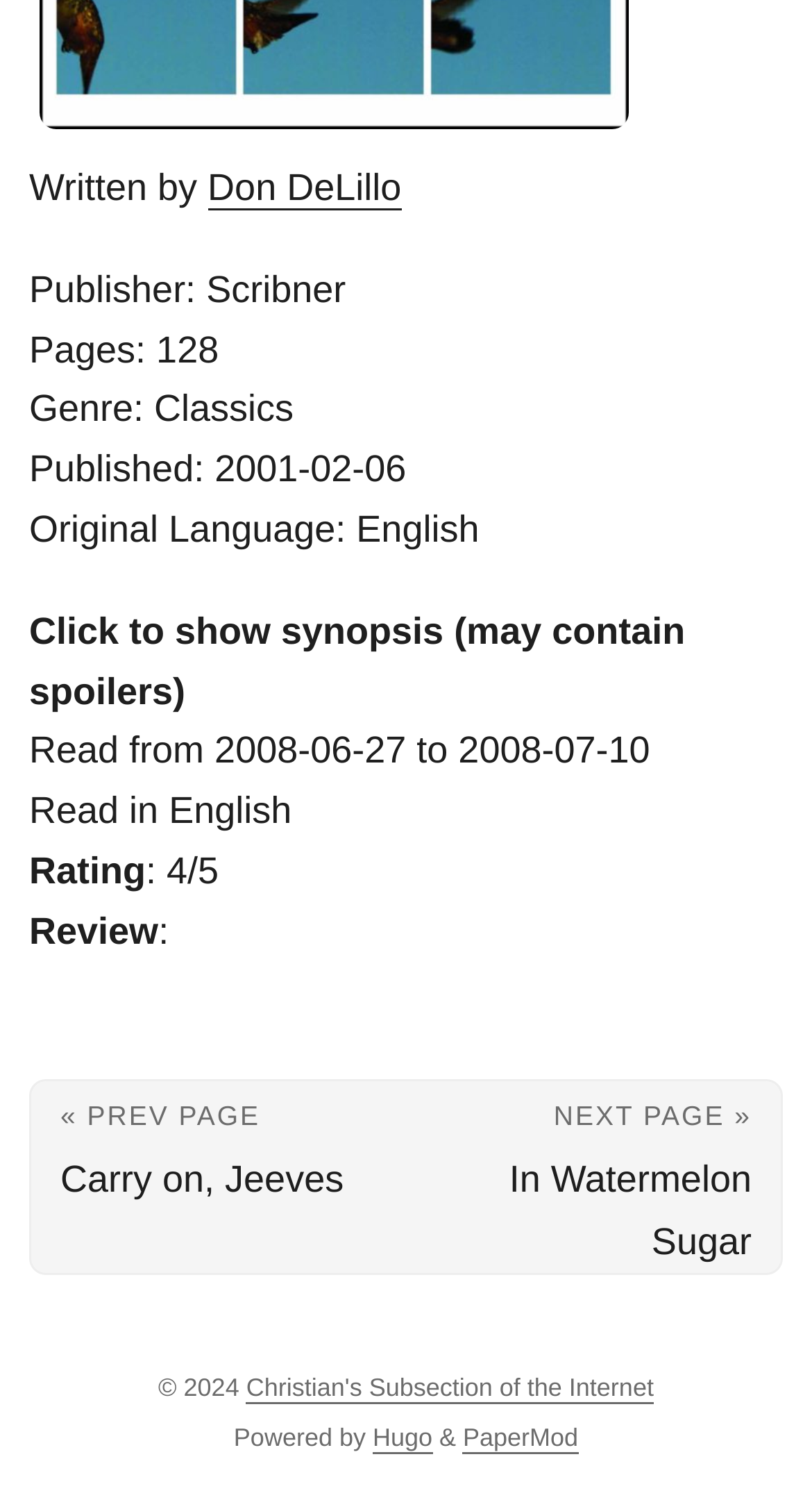Who is the author of the book?
Deliver a detailed and extensive answer to the question.

The author of the book can be found in the link 'Don DeLillo' which is located next to the text 'Written by'.